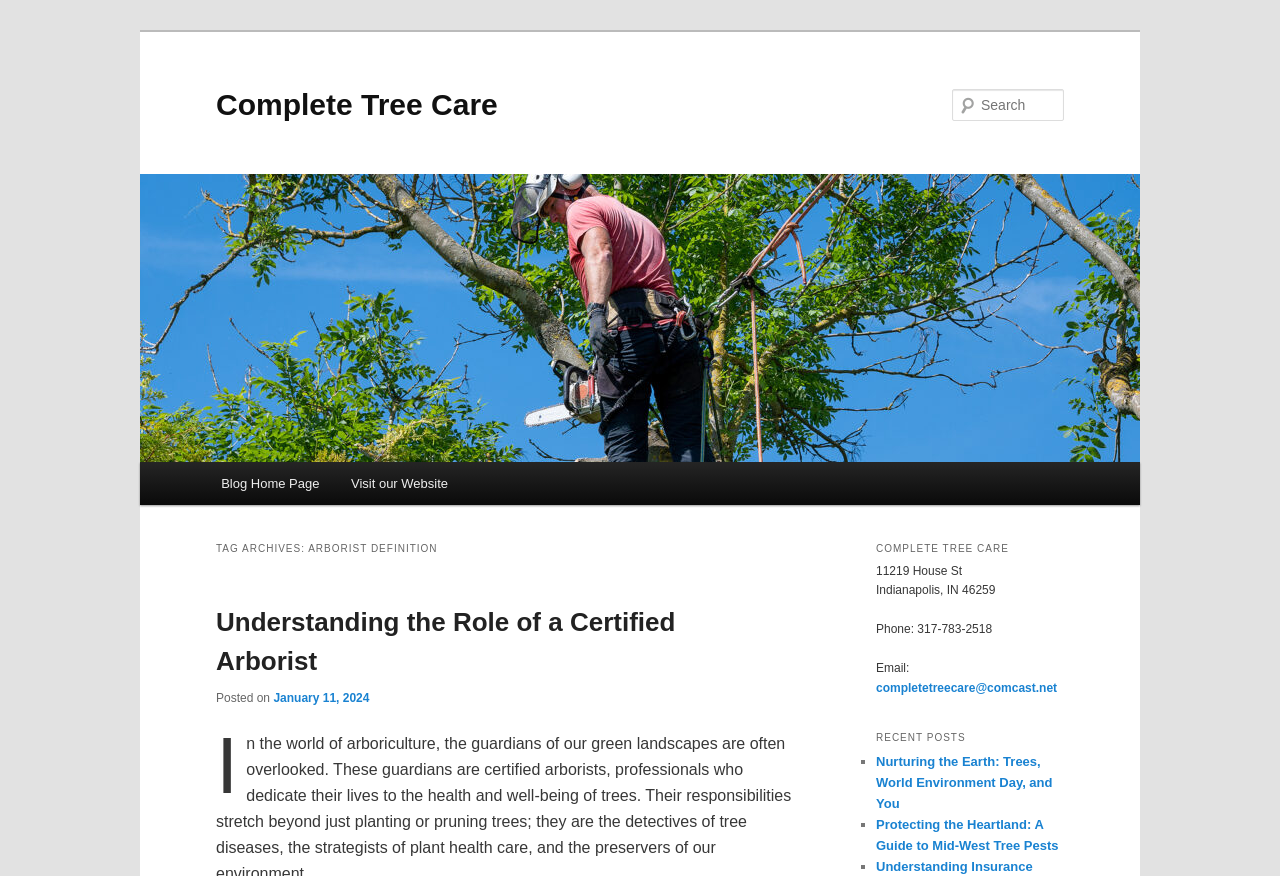Please extract the title of the webpage.

Complete Tree Care